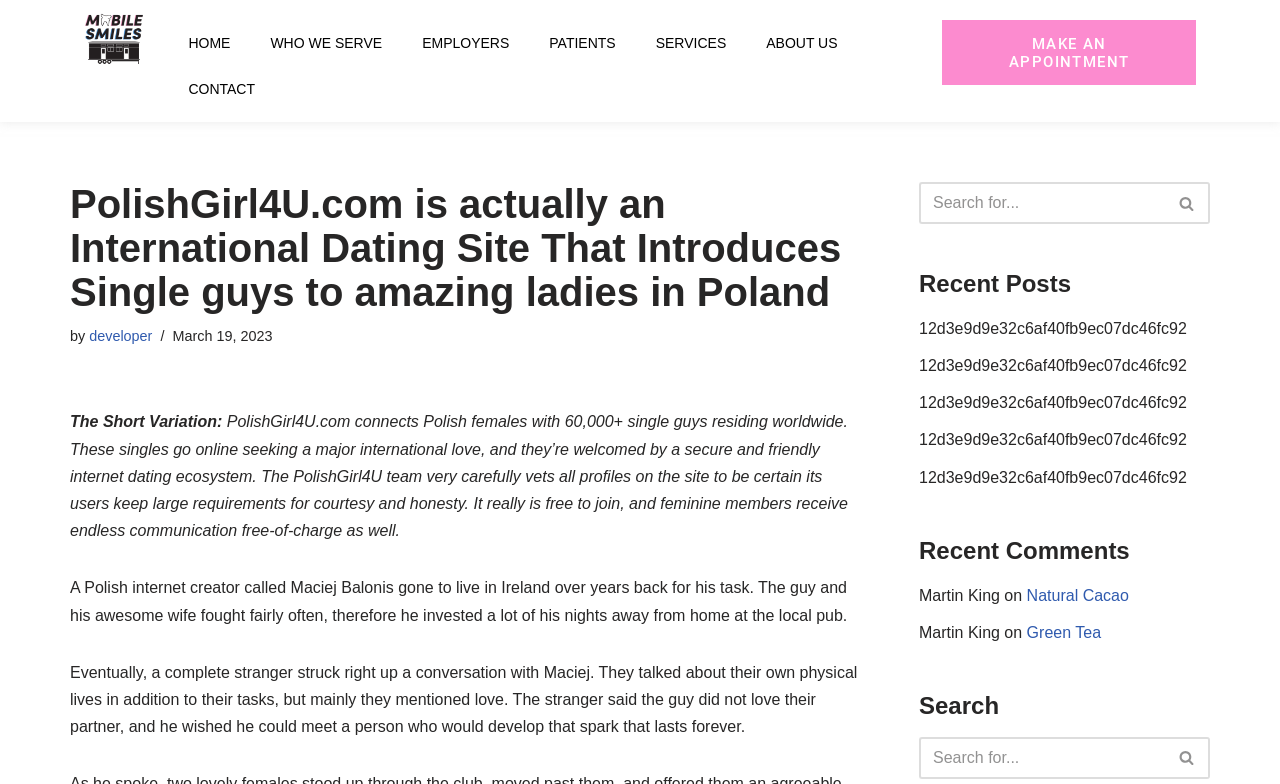How many recent posts are listed?
Please answer the question as detailed as possible based on the image.

The recent posts can be found in elements [340] to [344], which are links with the same text '12d3e9d9e32c6af40fb9ec07dc46fc92'. There are 5 recent posts listed.